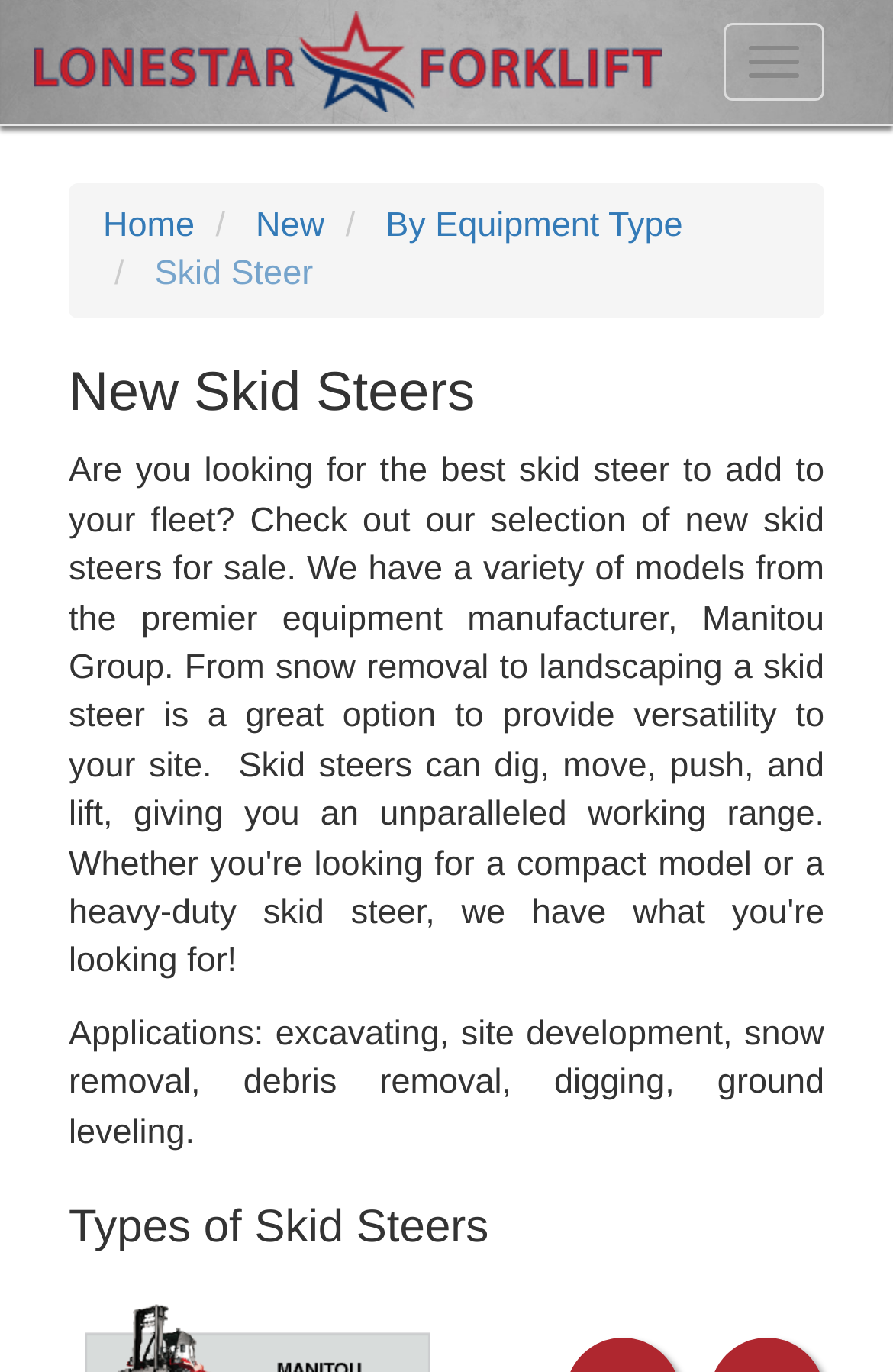What is the purpose of the 'Toggle navigation' button?
Answer the question with just one word or phrase using the image.

To navigate